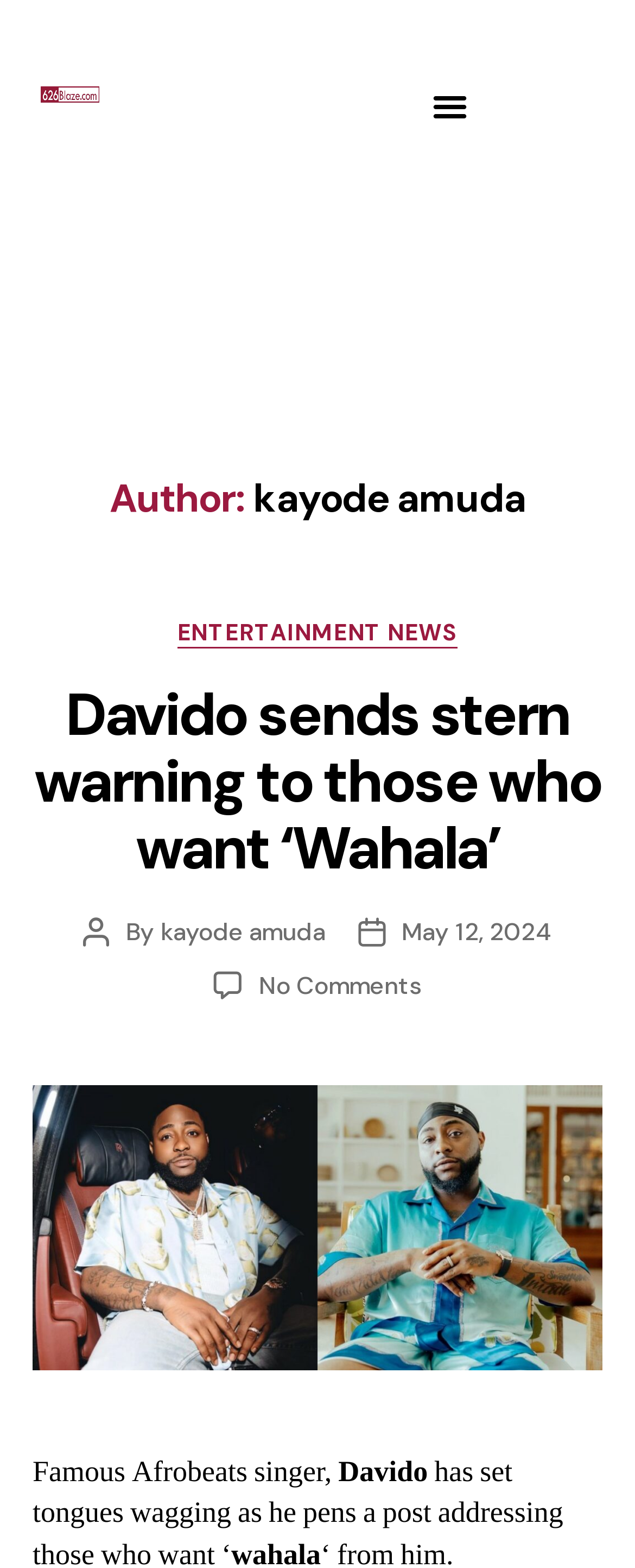How many comments are there on the article?
Please ensure your answer is as detailed and informative as possible.

The number of comments on the article can be found in the header section of the webpage, where it is written 'No Comments on Davido sends stern warning to those who want ‘Wahala’’.